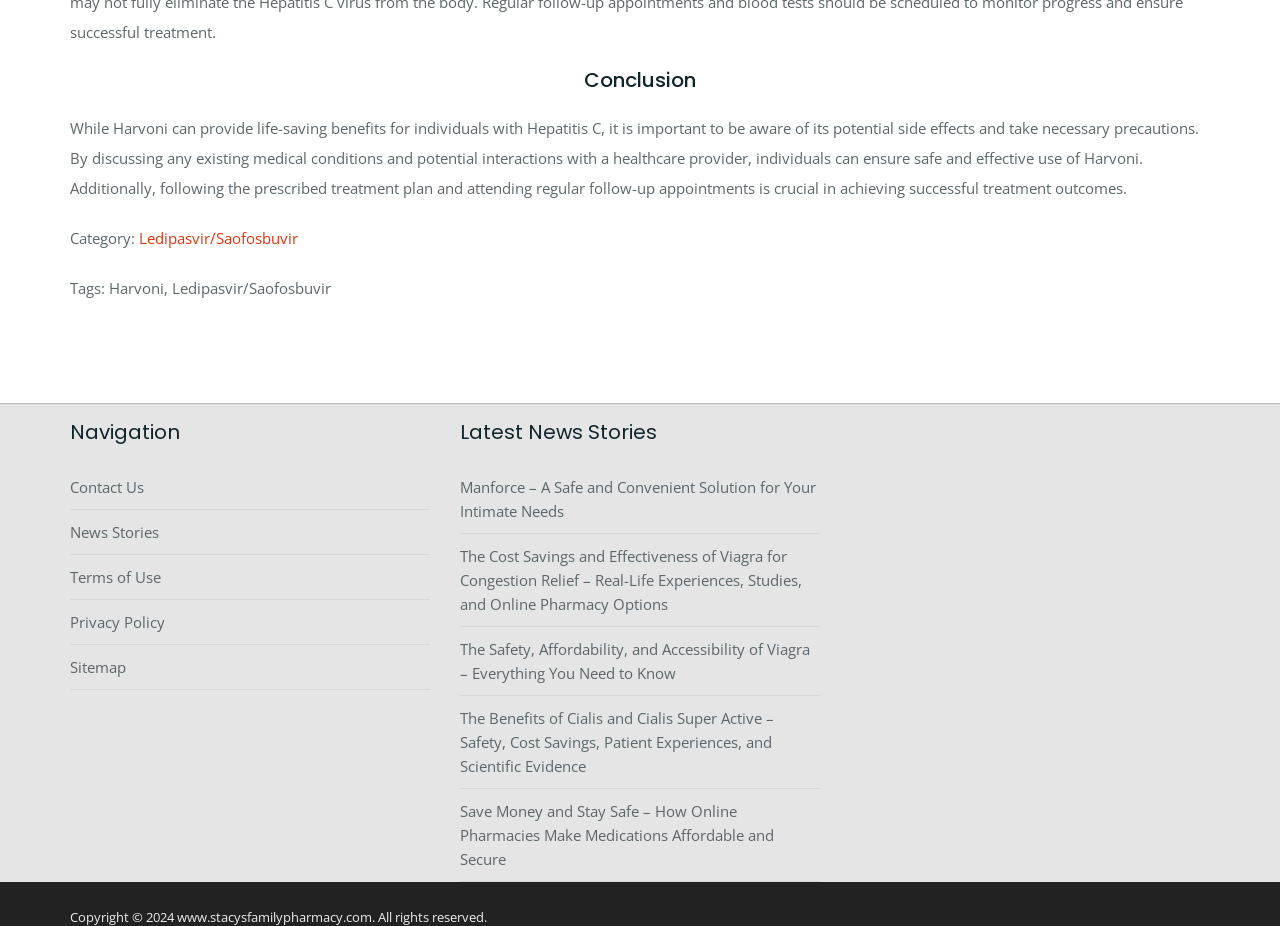Using the webpage screenshot and the element description Terms of Use, determine the bounding box coordinates. Specify the coordinates in the format (top-left x, top-left y, bottom-right x, bottom-right y) with values ranging from 0 to 1.

[0.055, 0.612, 0.126, 0.634]